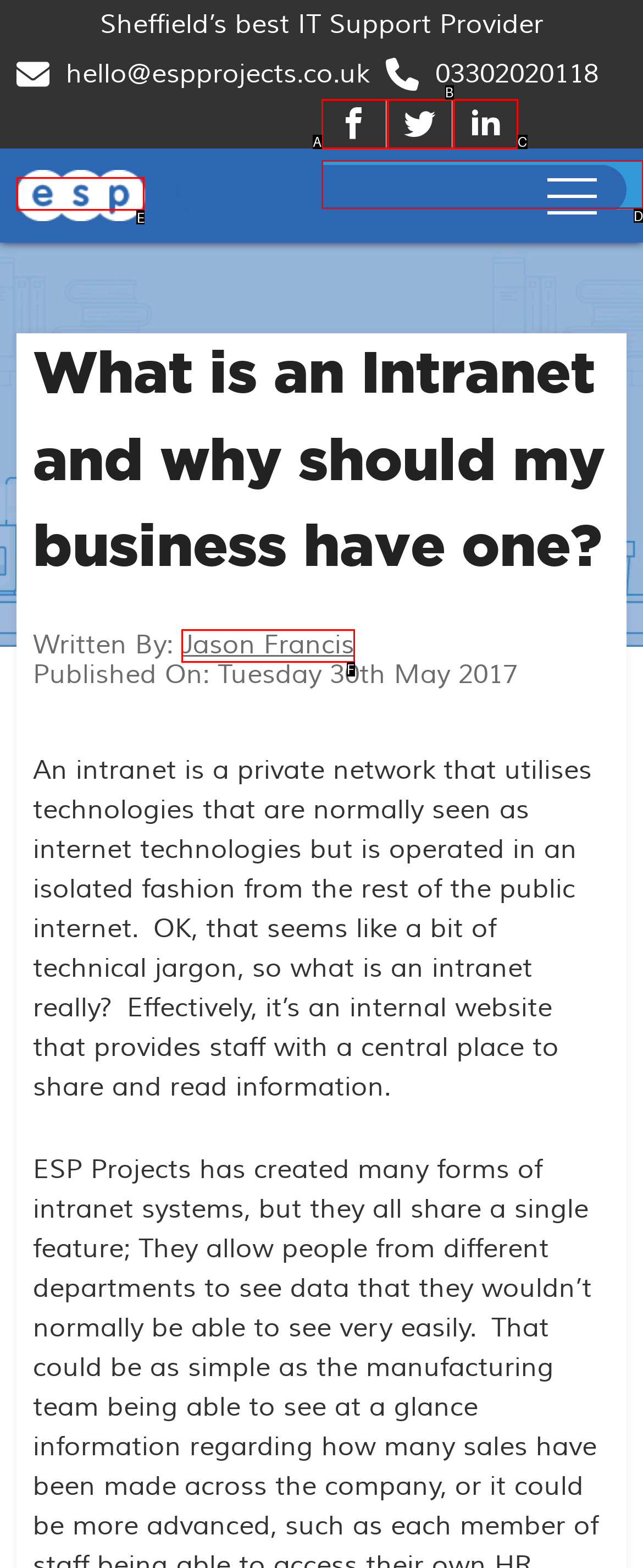From the given choices, identify the element that matches: title="Like us on Facebook"
Answer with the letter of the selected option.

A